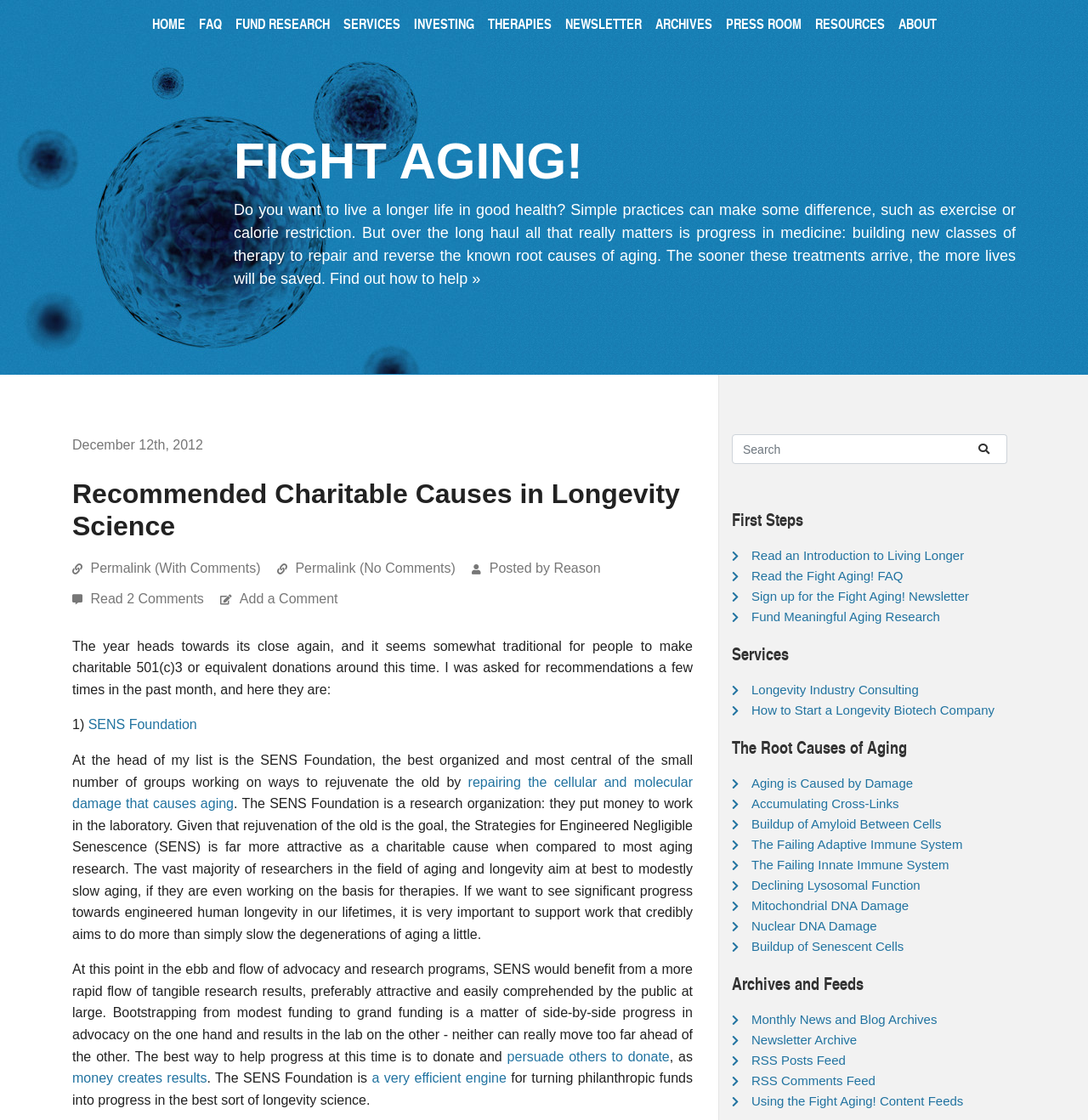Provide the bounding box coordinates of the area you need to click to execute the following instruction: "Read an Introduction to Living Longer".

[0.691, 0.489, 0.886, 0.502]